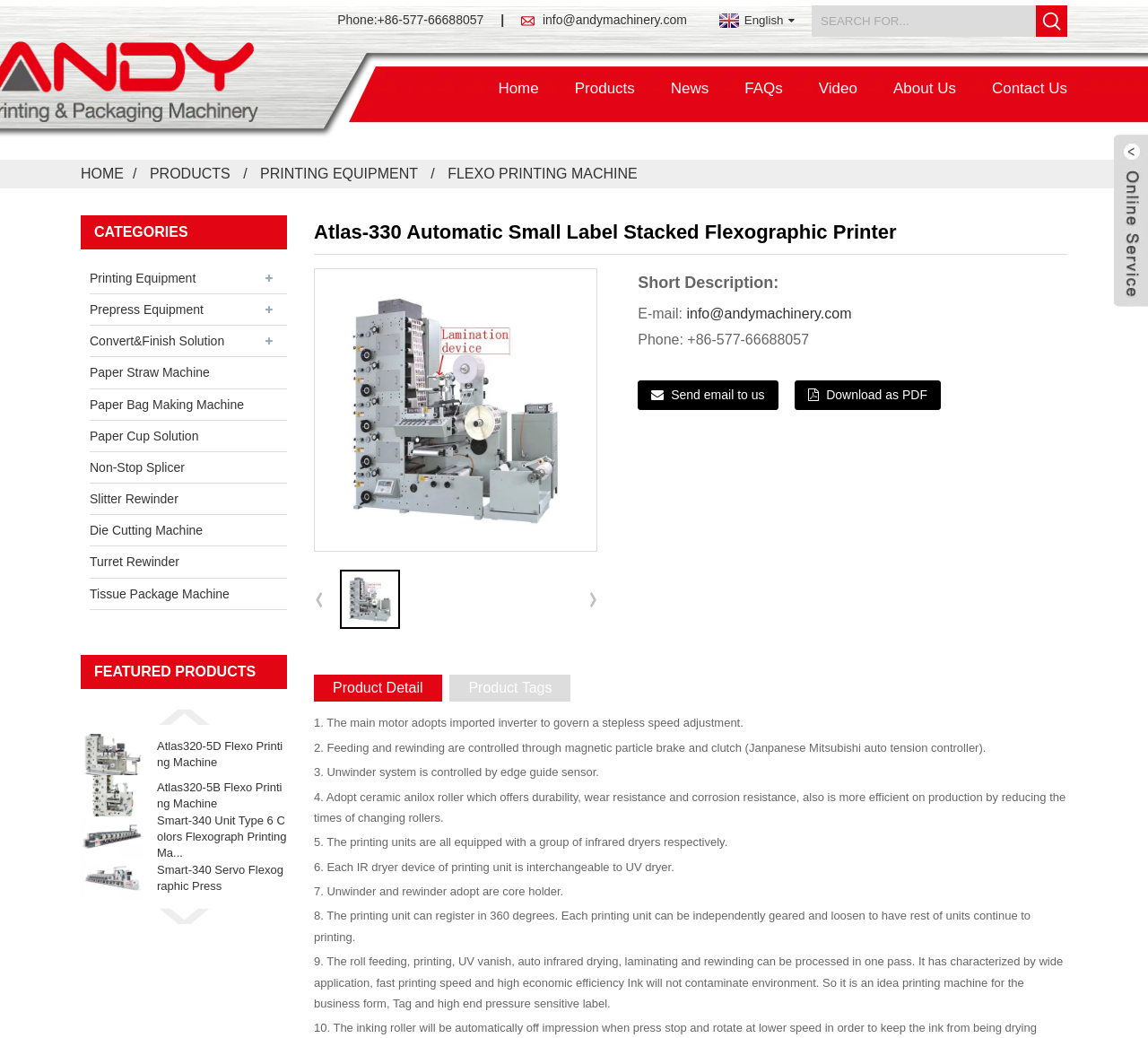Determine the coordinates of the bounding box that should be clicked to complete the instruction: "Download the product information as PDF". The coordinates should be represented by four float numbers between 0 and 1: [left, top, right, bottom].

[0.692, 0.366, 0.819, 0.395]